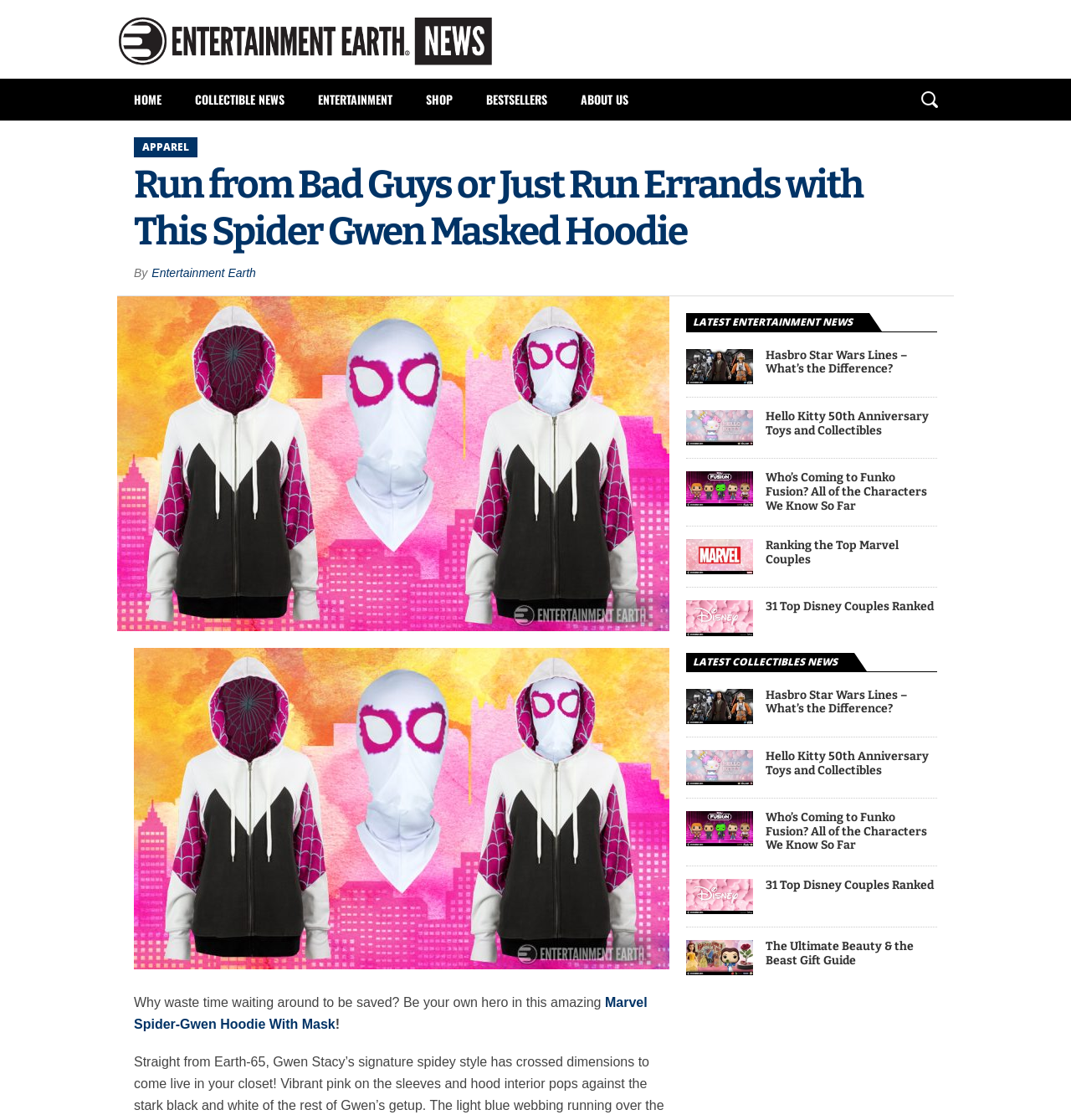Extract the bounding box coordinates for the HTML element that matches this description: "Shop". The coordinates should be four float numbers between 0 and 1, i.e., [left, top, right, bottom].

[0.382, 0.07, 0.438, 0.108]